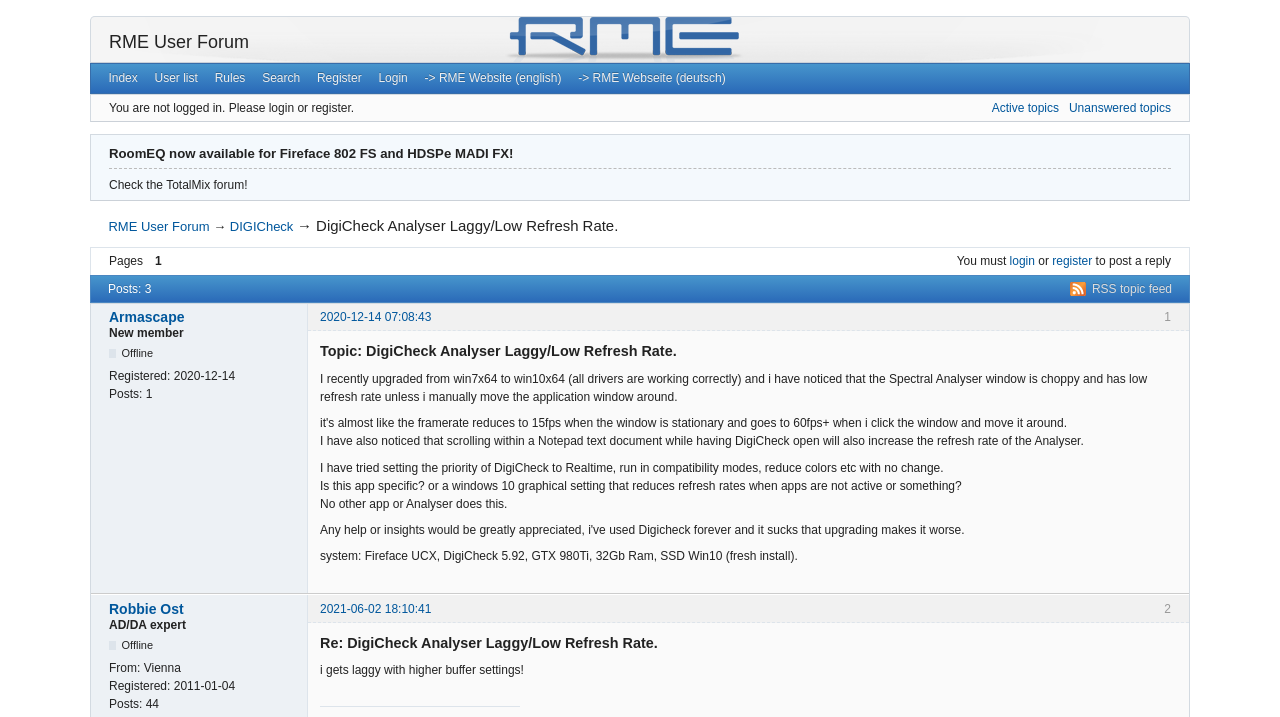Determine the coordinates of the bounding box for the clickable area needed to execute this instruction: "login to the forum".

[0.289, 0.09, 0.325, 0.129]